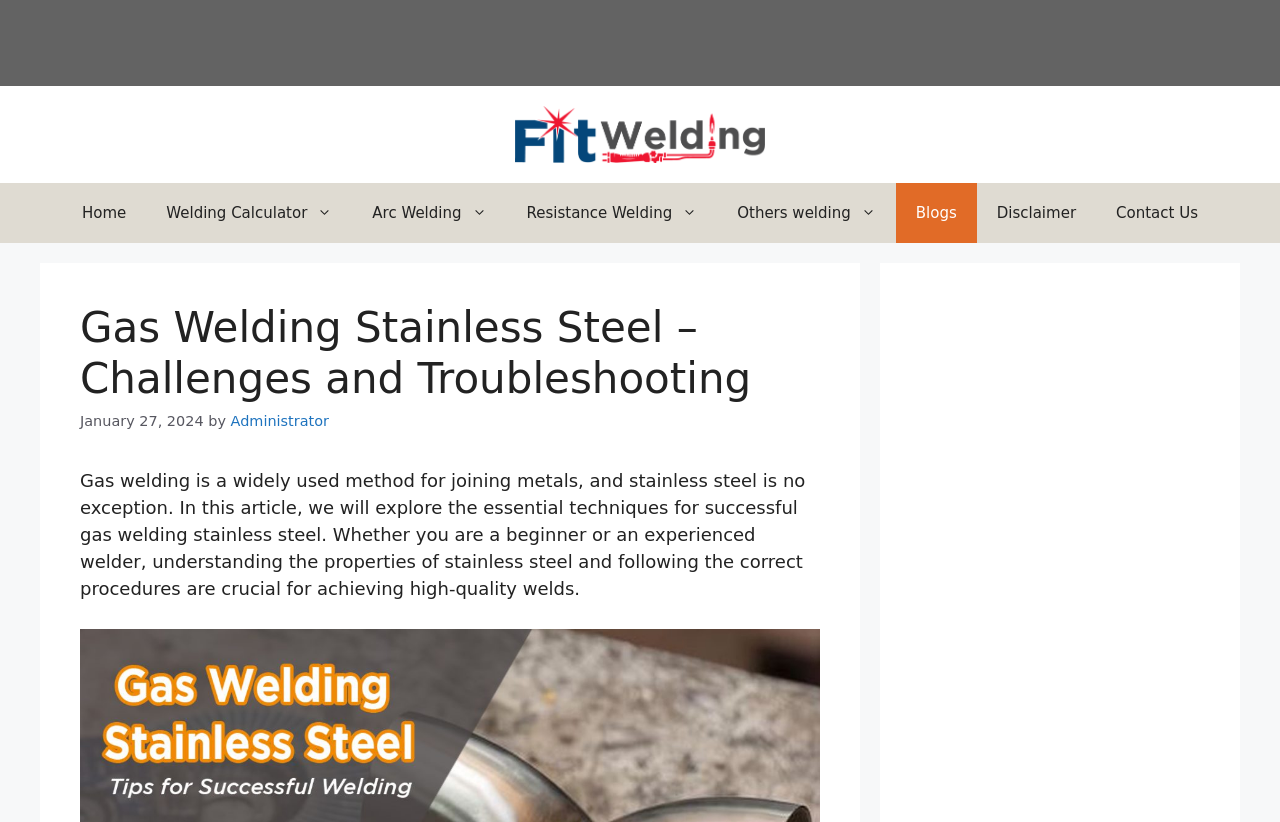Identify the bounding box coordinates of the region I need to click to complete this instruction: "visit the Arc Welding page".

[0.275, 0.223, 0.396, 0.296]